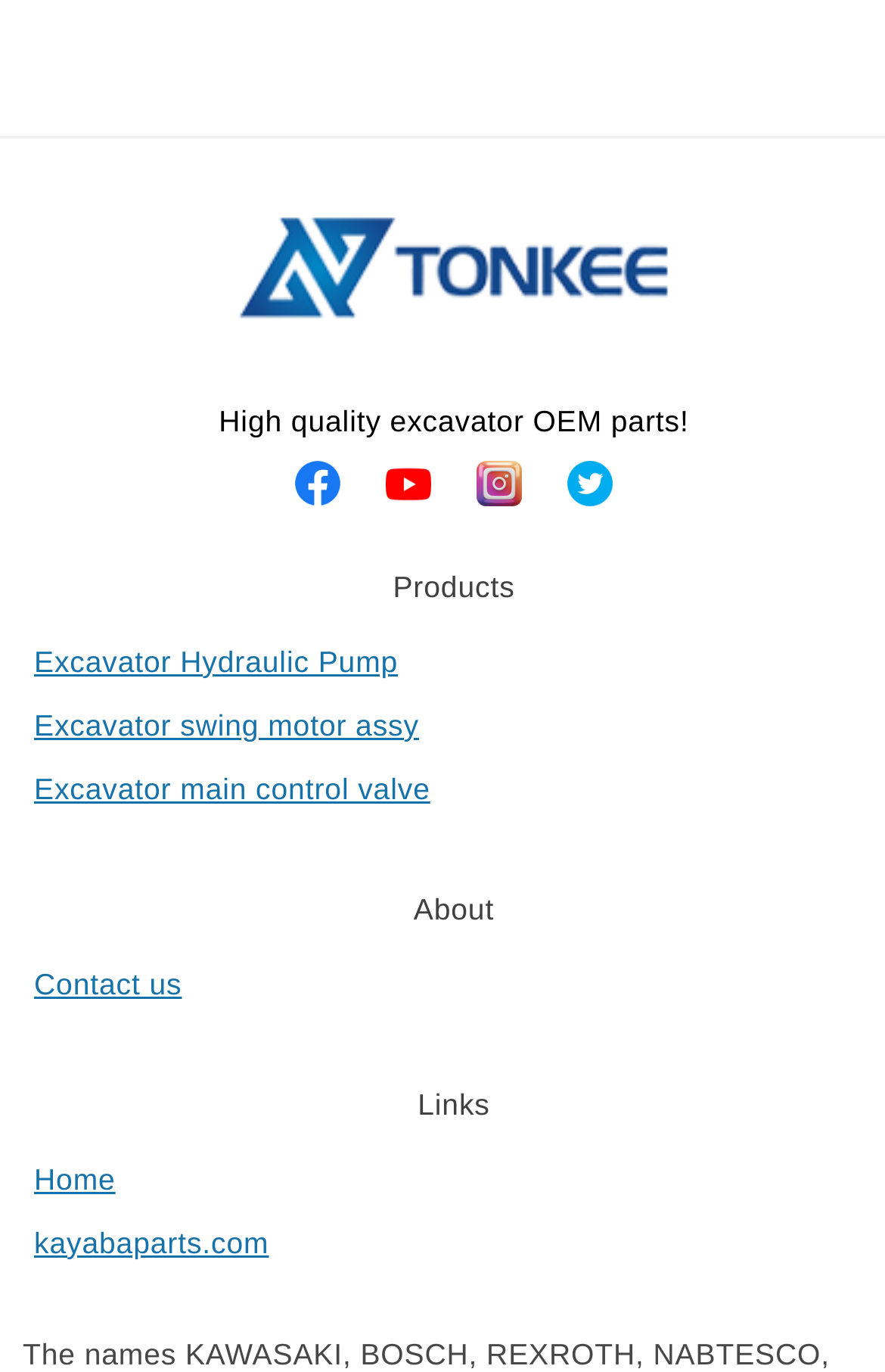Determine the bounding box coordinates of the section to be clicked to follow the instruction: "Click on the Products link". The coordinates should be given as four float numbers between 0 and 1, formatted as [left, top, right, bottom].

[0.026, 0.405, 1.0, 0.451]